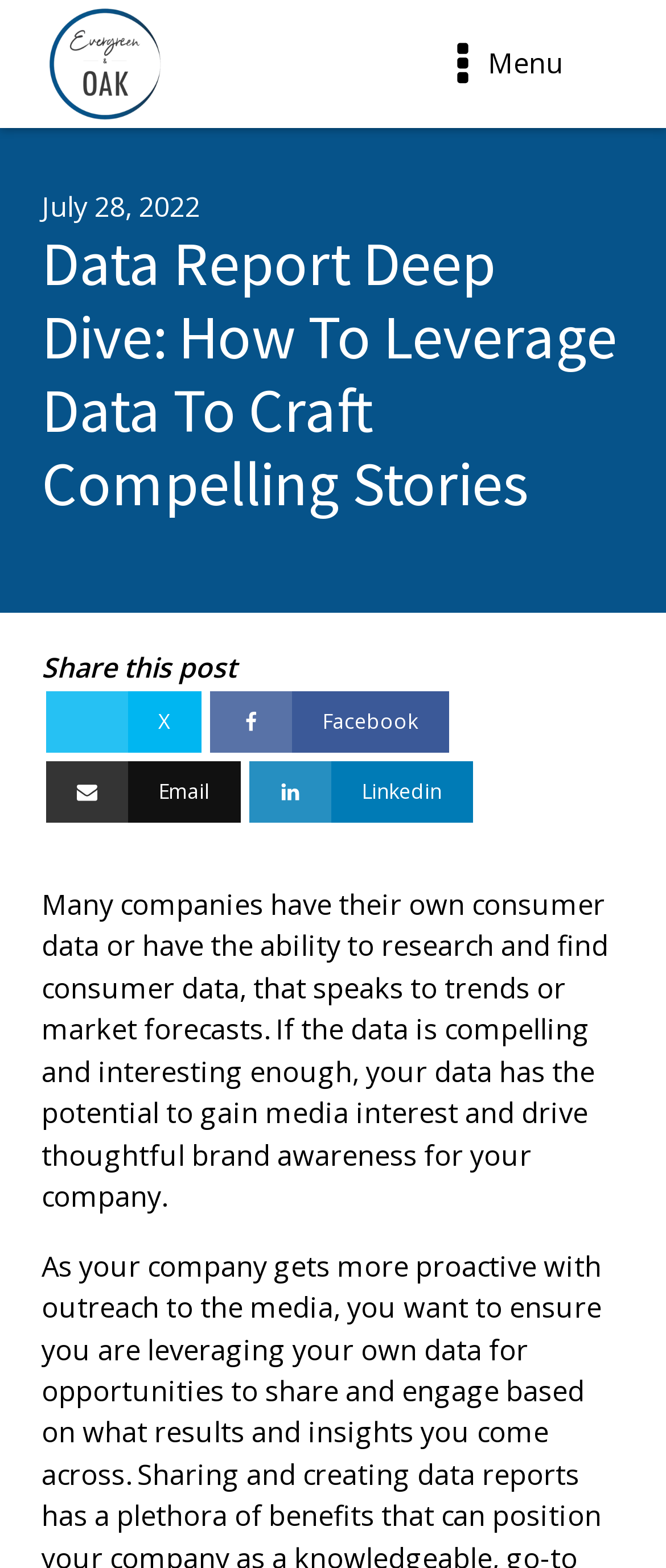Identify the bounding box coordinates for the UI element mentioned here: "Facebook". Provide the coordinates as four float values between 0 and 1, i.e., [left, top, right, bottom].

[0.314, 0.441, 0.673, 0.48]